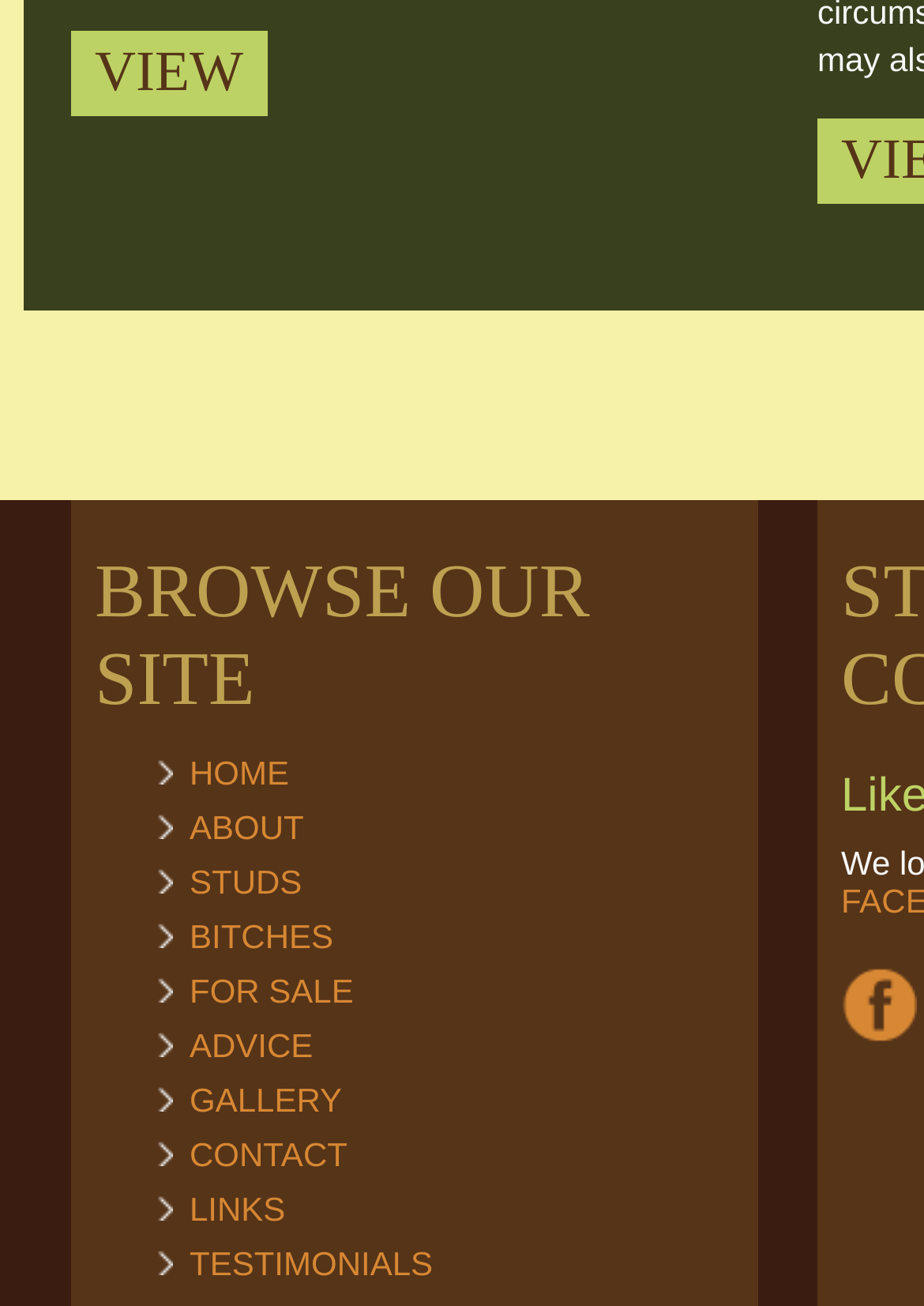Could you determine the bounding box coordinates of the clickable element to complete the instruction: "visit contact page"? Provide the coordinates as four float numbers between 0 and 1, i.e., [left, top, right, bottom].

[0.205, 0.869, 0.376, 0.898]